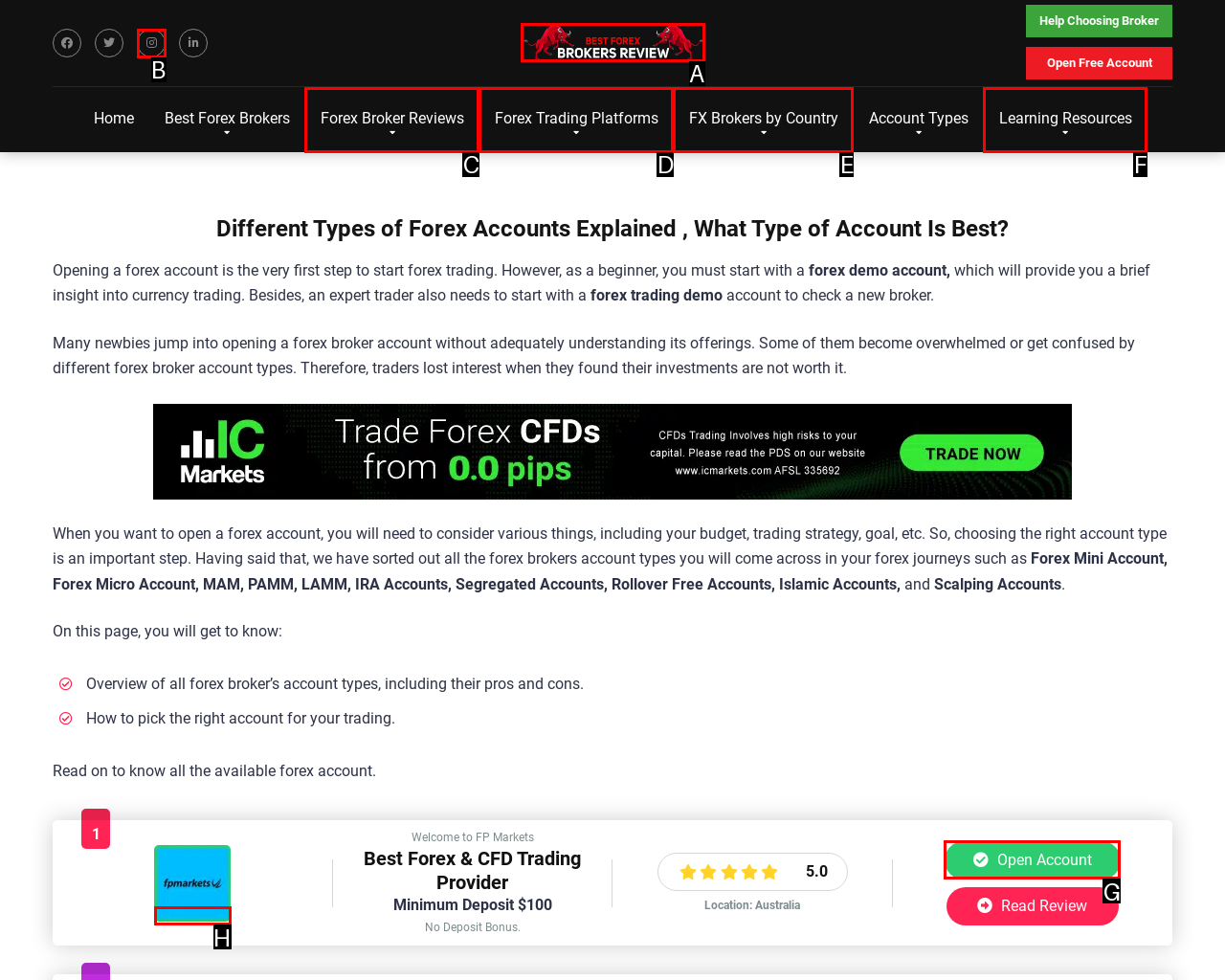Determine the HTML element to be clicked to complete the task: Email this episode. Answer by giving the letter of the selected option.

None